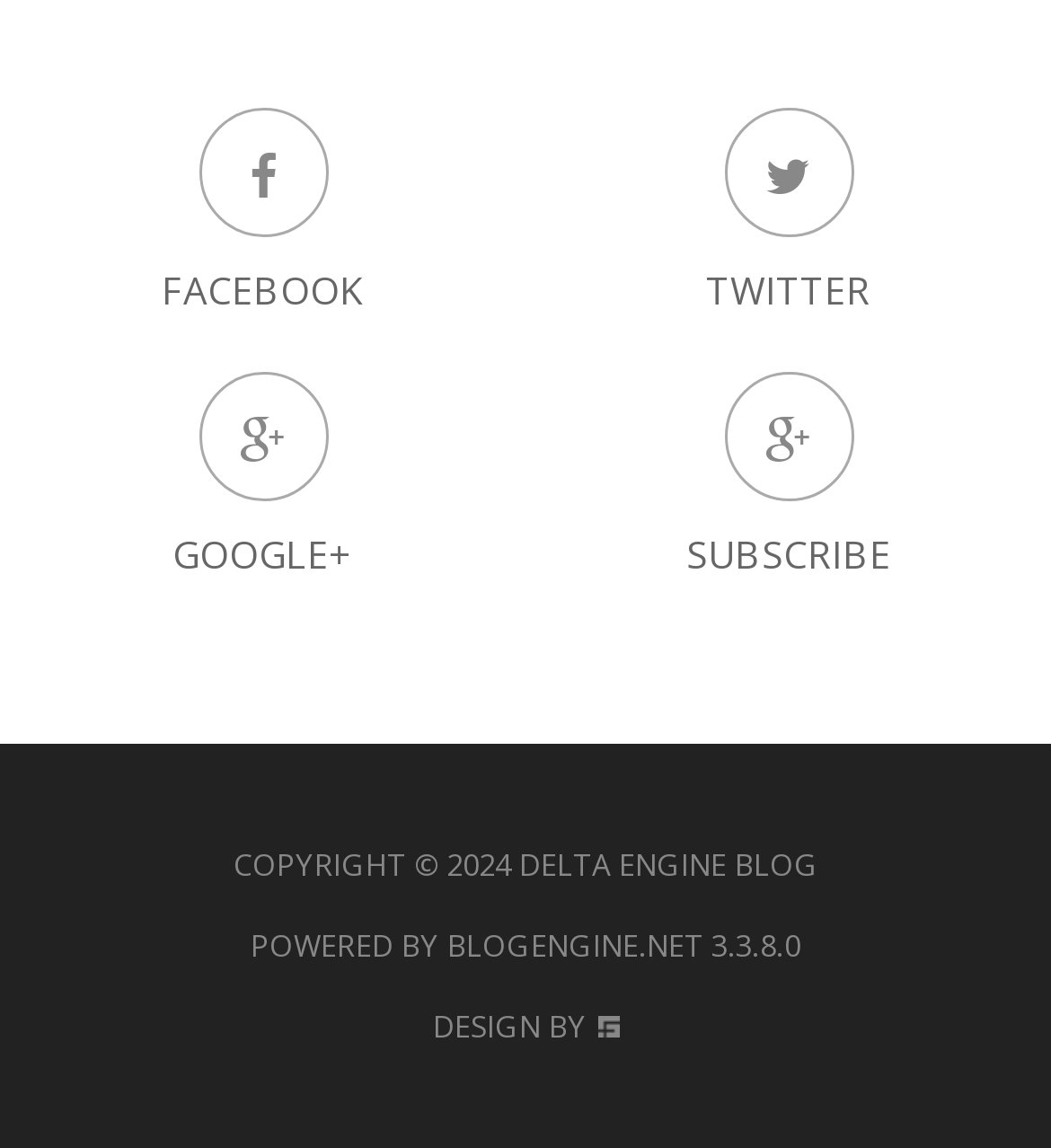Extract the bounding box coordinates of the UI element described by: "Google+". The coordinates should include four float numbers ranging from 0 to 1, e.g., [left, top, right, bottom].

[0.164, 0.323, 0.336, 0.506]